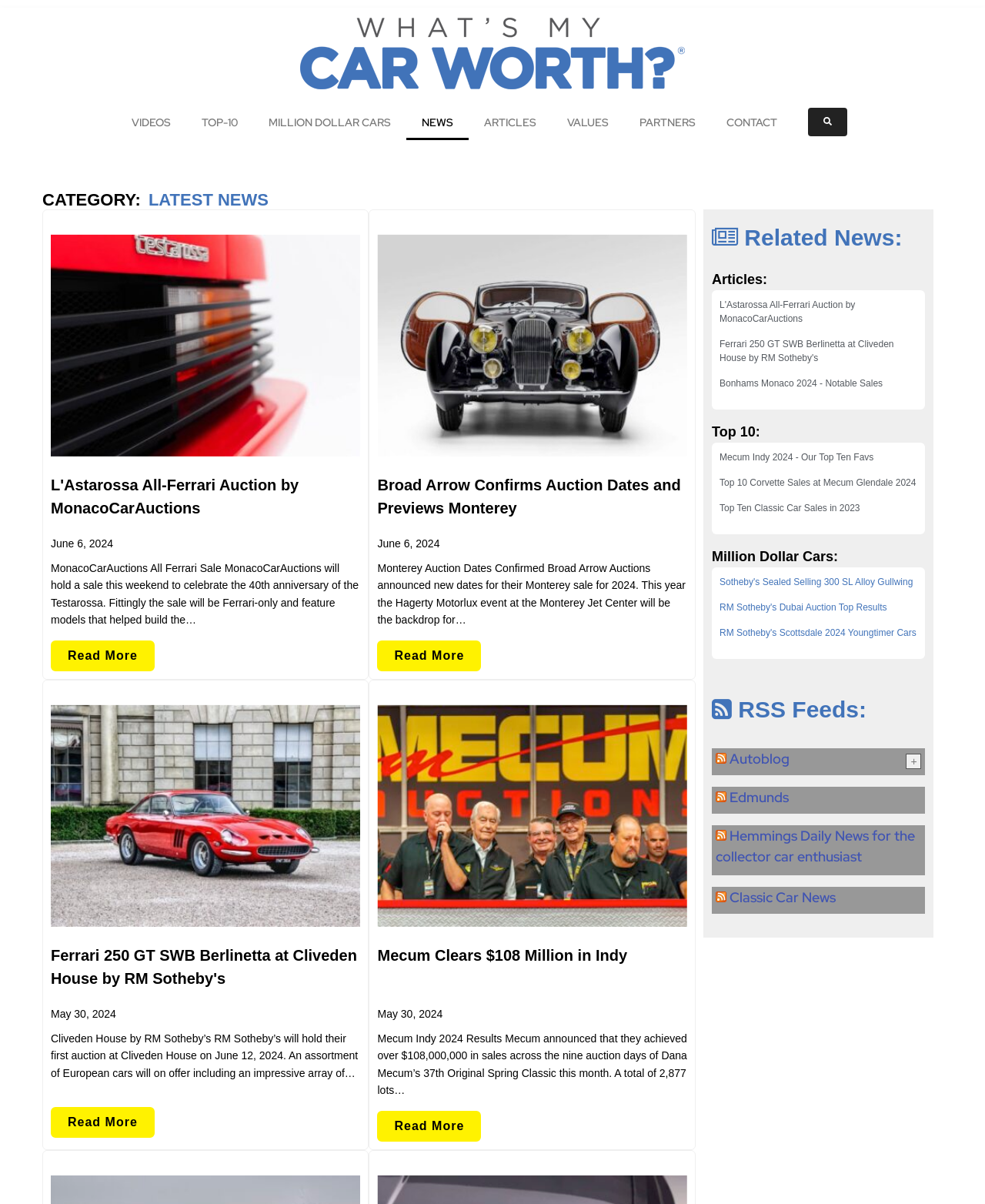Identify the bounding box coordinates for the element you need to click to achieve the following task: "Check out 'Top 10 Corvette Sales at Mecum Glendale 2024'". The coordinates must be four float values ranging from 0 to 1, formatted as [left, top, right, bottom].

[0.73, 0.396, 0.93, 0.405]